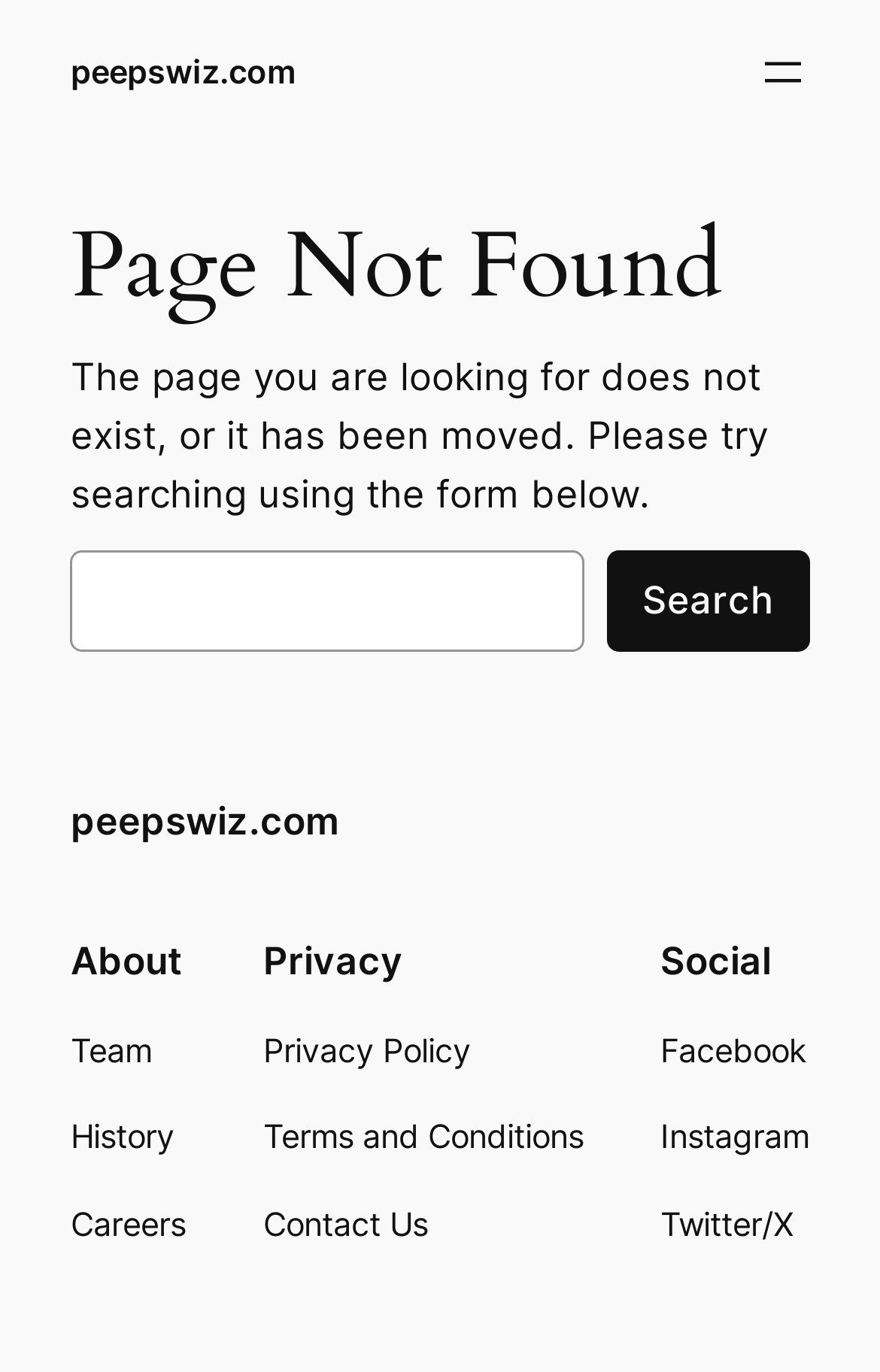Give a concise answer using one word or a phrase to the following question:
What type of links are listed under 'About'?

Team, History, Careers